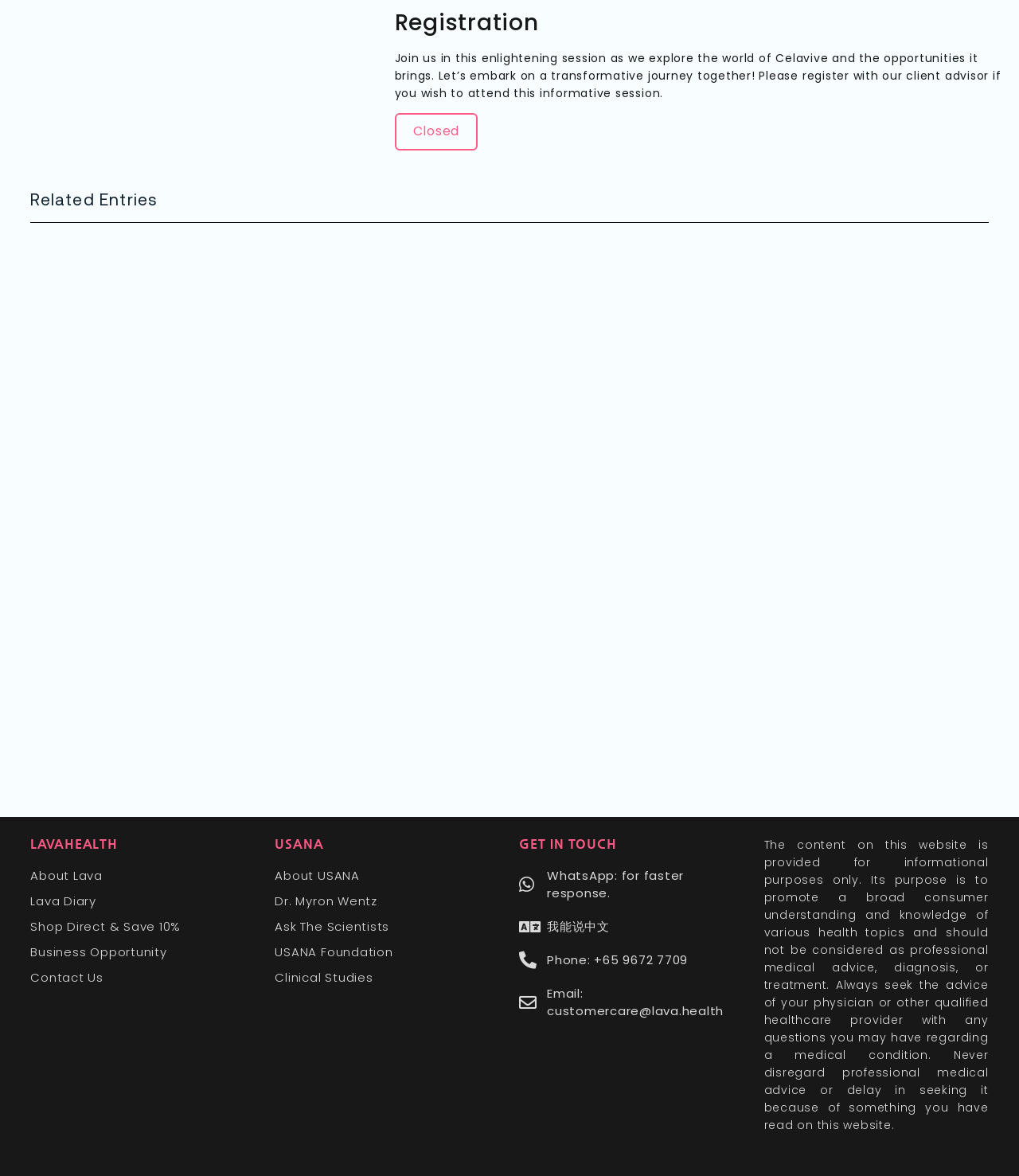What is the topic of the registration session?
Based on the image, give a one-word or short phrase answer.

Celavive